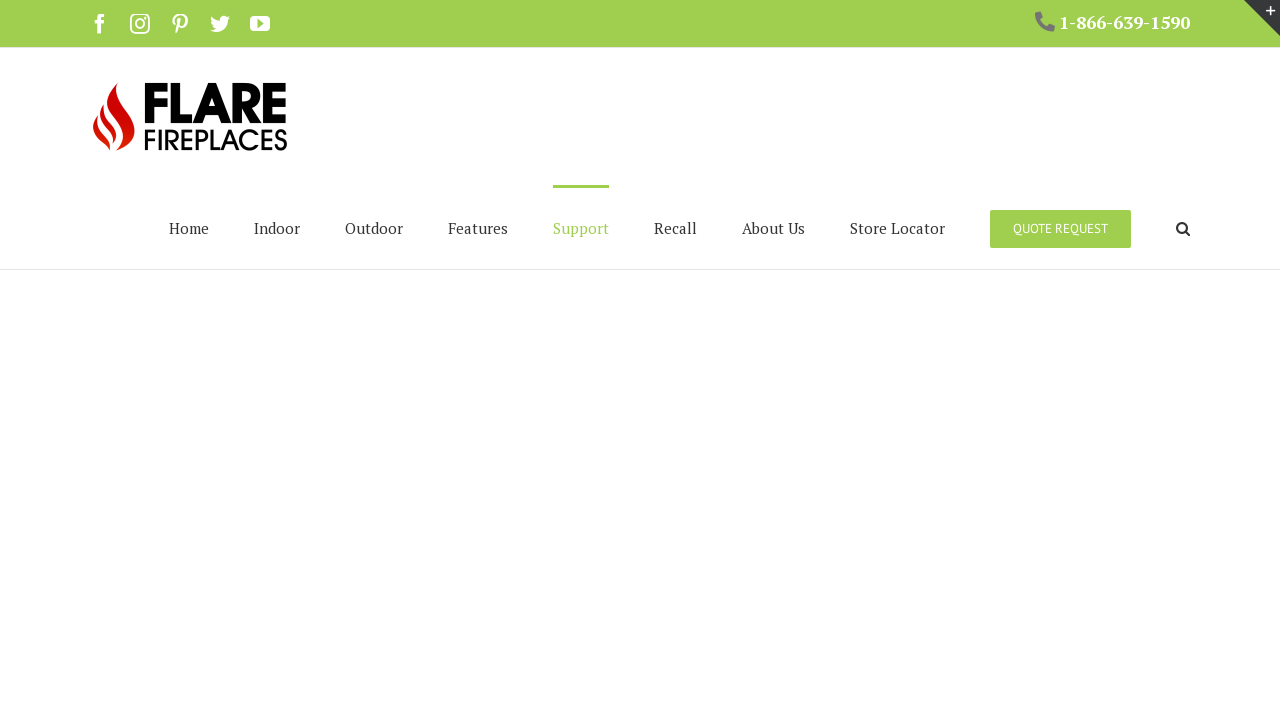What is the phone number displayed on the website?
Using the information from the image, give a concise answer in one word or a short phrase.

1-866-639-1590